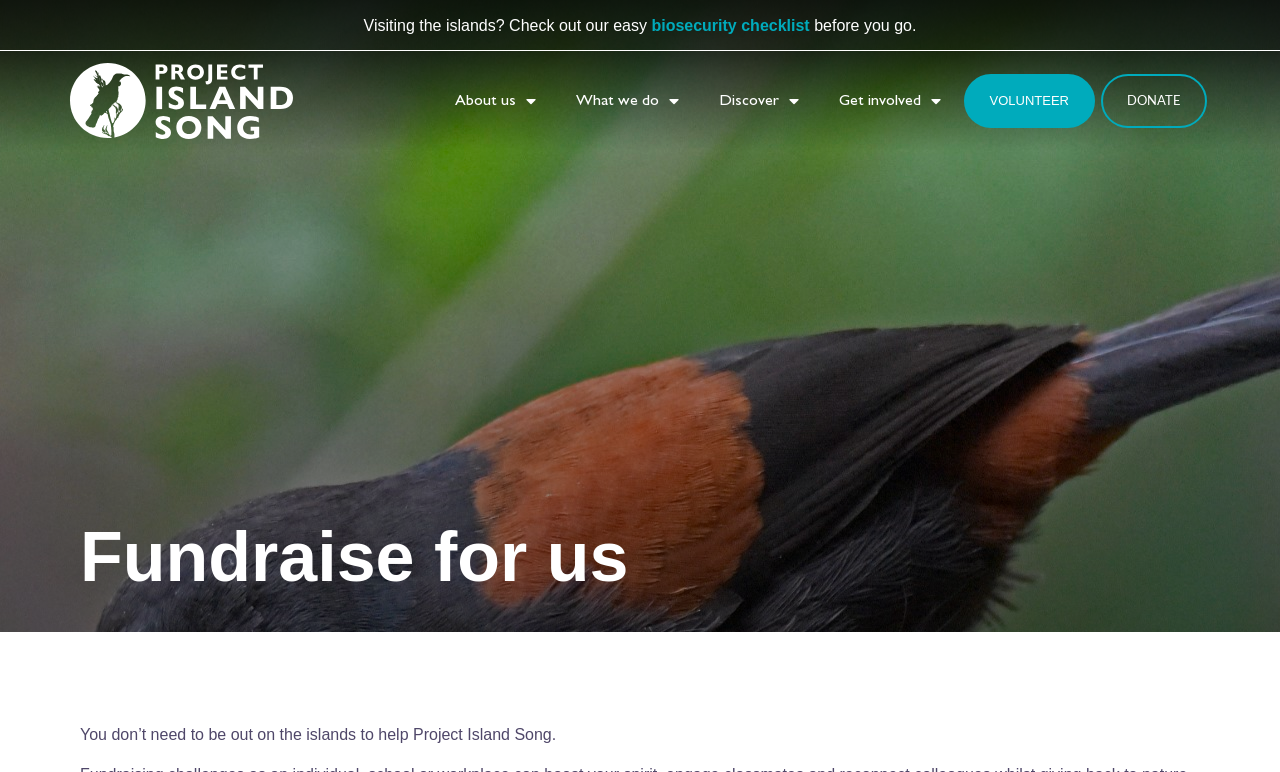Give a complete and precise description of the webpage's appearance.

The webpage is about fundraising for Project Island Song. At the top left, there is a logo of Project Island Song, which is an image. To the right of the logo, there are four menu links: "About us", "What we do", "Discover", and "Get involved", each with a dropdown menu. Below these links, there are two prominent buttons: "VOLUNTEER" and "DONATE".

In the top middle section, there is a brief message about biosecurity, which includes a link to a checklist. The message reads: "Visiting the islands? Check out our easy biosecurity checklist before you go."

The main content of the page is headed by a title "Fundraise for us", which is located near the top center of the page. Below the title, there is a paragraph of text that explains how one can help Project Island Song even without being on the islands.